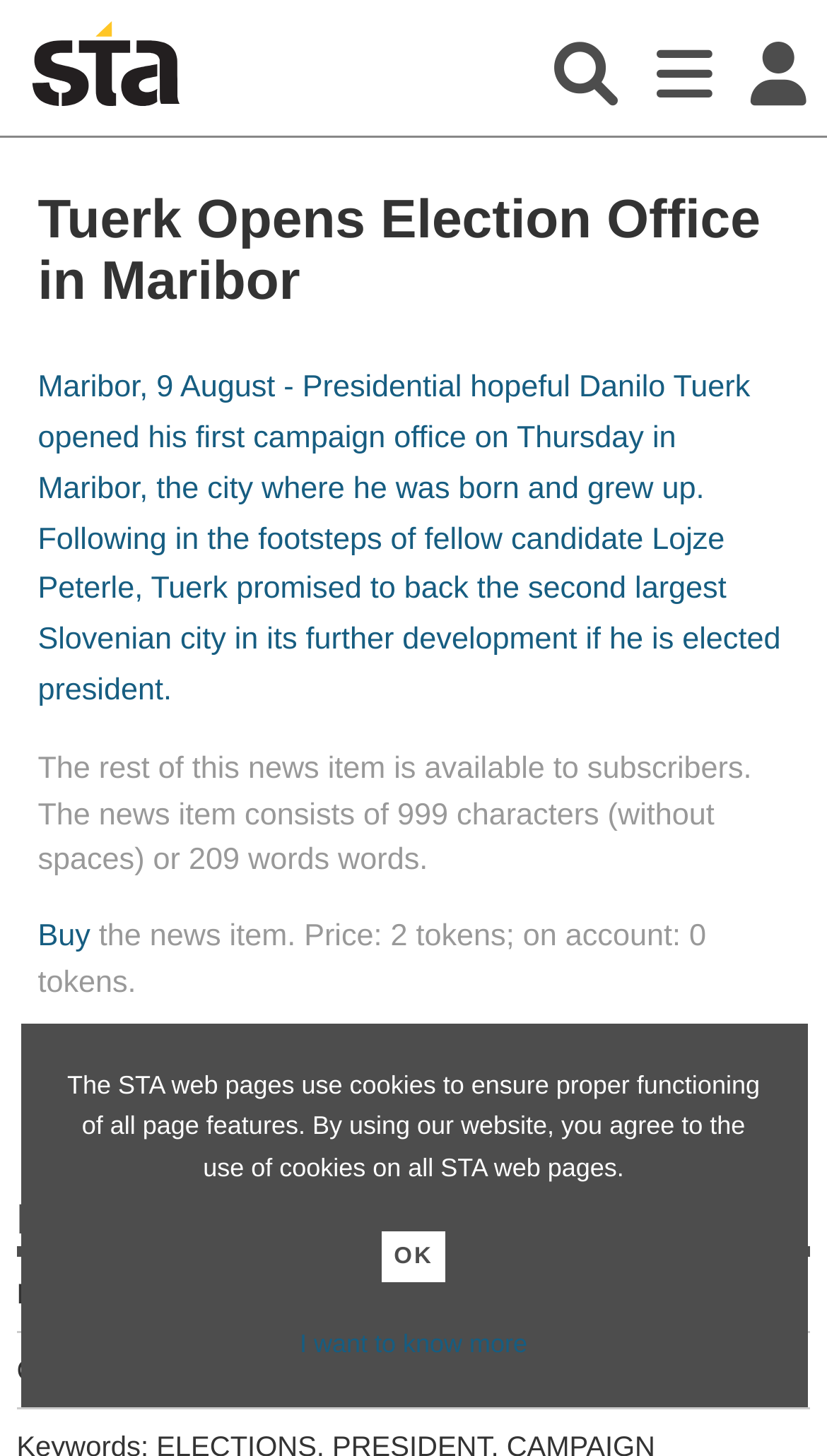Extract the main title from the webpage and generate its text.

Tuerk Opens Election Office in Maribor